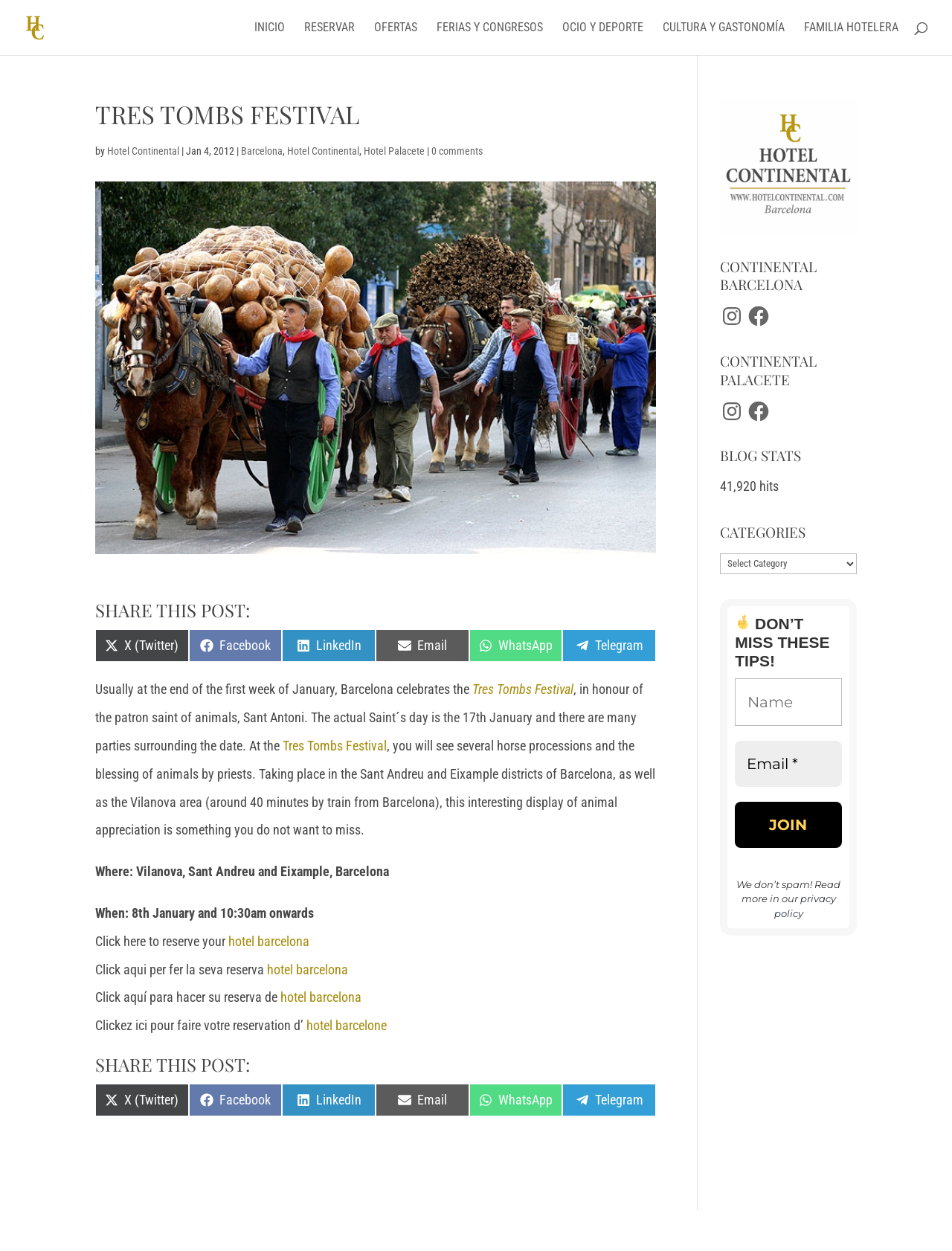Please pinpoint the bounding box coordinates for the region I should click to adhere to this instruction: "Click on the 'RESERVAR' link".

[0.32, 0.018, 0.373, 0.044]